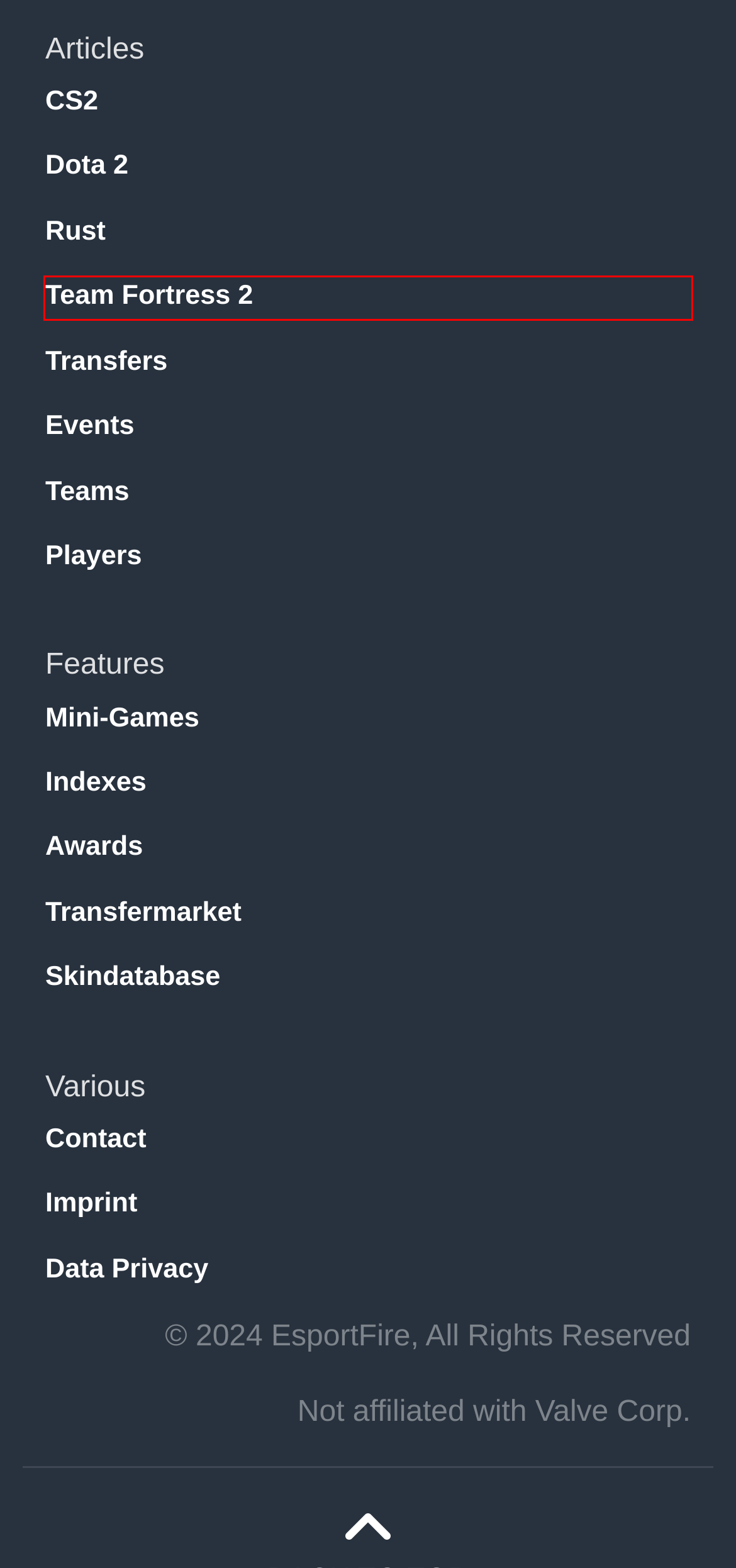You have been given a screenshot of a webpage, where a red bounding box surrounds a UI element. Identify the best matching webpage description for the page that loads after the element in the bounding box is clicked. Options include:
A. EsportFire Players - Biographies, Facts and Achievements!
B. EsportFire TF2 - Skins, Guides and more!
C. EsportFire Teams - Biographies about the biggest CS2 Organisations
D. EsportFire CS2 Indexes - Price development of CS2 skins
E. EsportFire Transfer News & Rumours
F. CS:GO Awards 2022
G. EsportFire Transfer Market
H. EsportFire Rust - Skins, Guides and more!

B